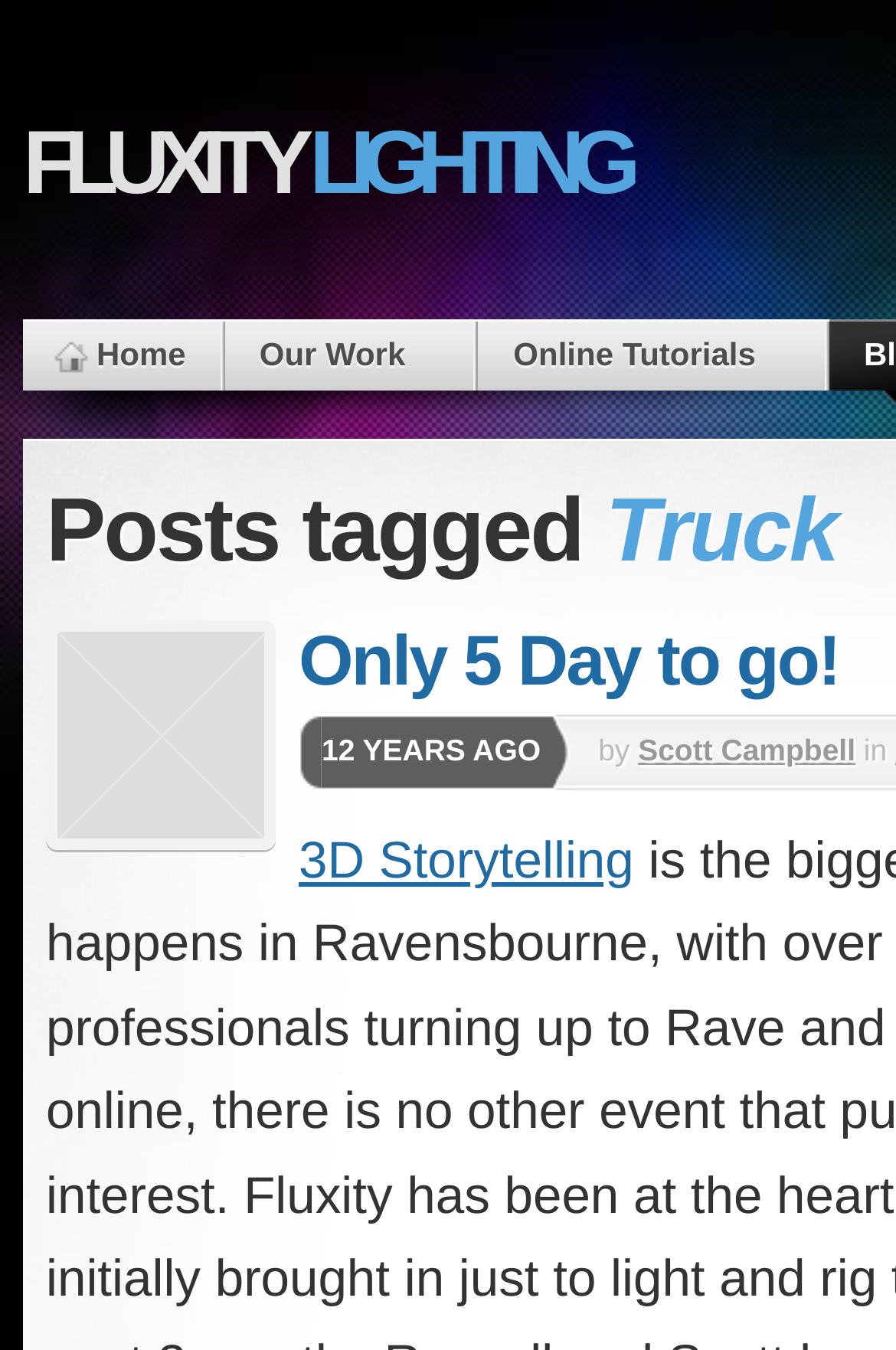Please specify the coordinates of the bounding box for the element that should be clicked to carry out this instruction: "view August 2009". The coordinates must be four float numbers between 0 and 1, formatted as [left, top, right, bottom].

None